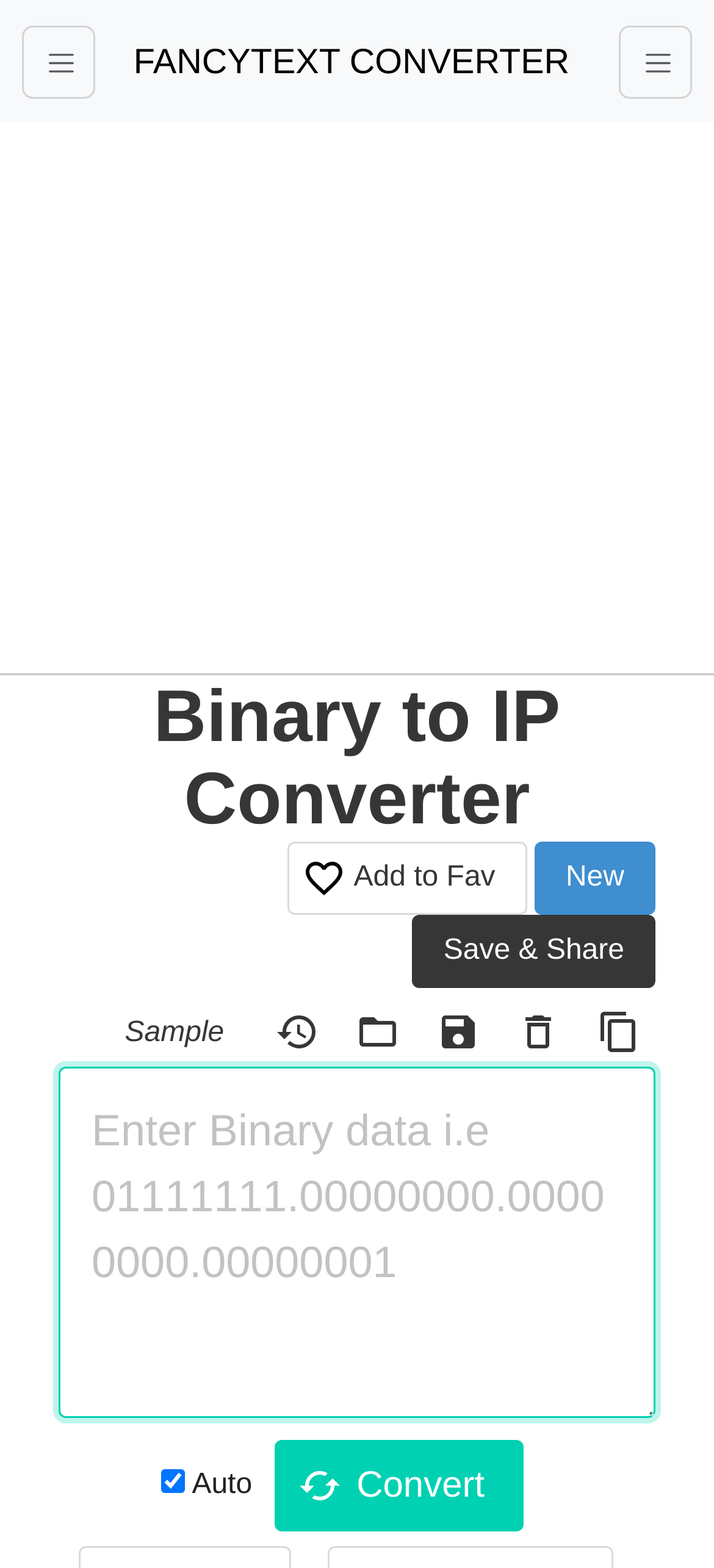Locate the UI element described by New and provide its bounding box coordinates. Use the format (top-left x, top-left y, bottom-right x, bottom-right y) with all values as floating point numbers between 0 and 1.

[0.749, 0.537, 0.918, 0.584]